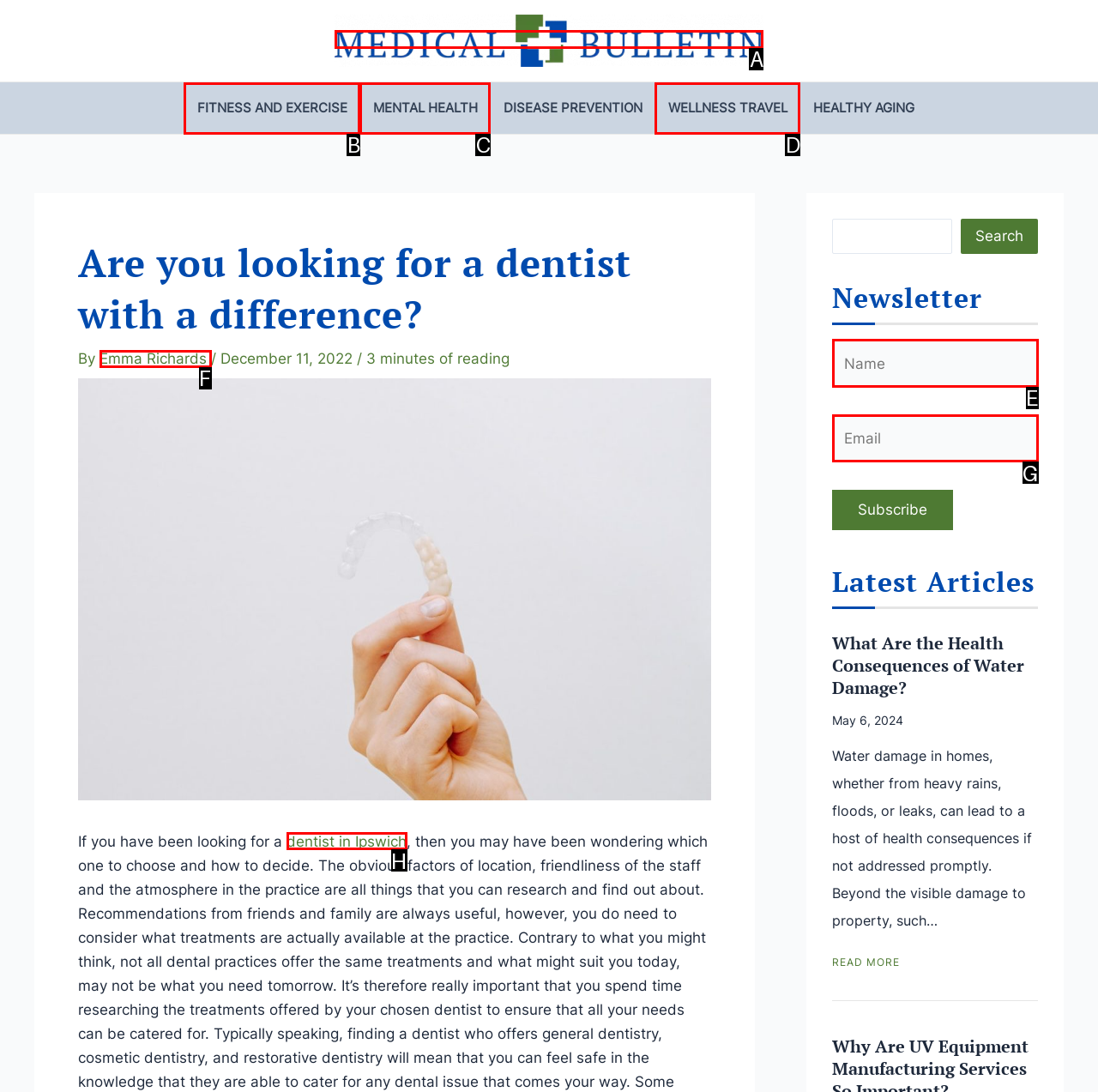Tell me the letter of the UI element to click in order to accomplish the following task: Click the Medical Bulletin logo
Answer with the letter of the chosen option from the given choices directly.

A